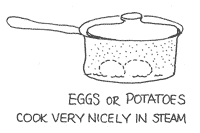Given the content of the image, can you provide a detailed answer to the question?
What is the cooking method promoted?

The image and the caption below it emphasize the use of steam as a healthy cooking method, highlighting its effectiveness for preparing various foods like eggs and potatoes.